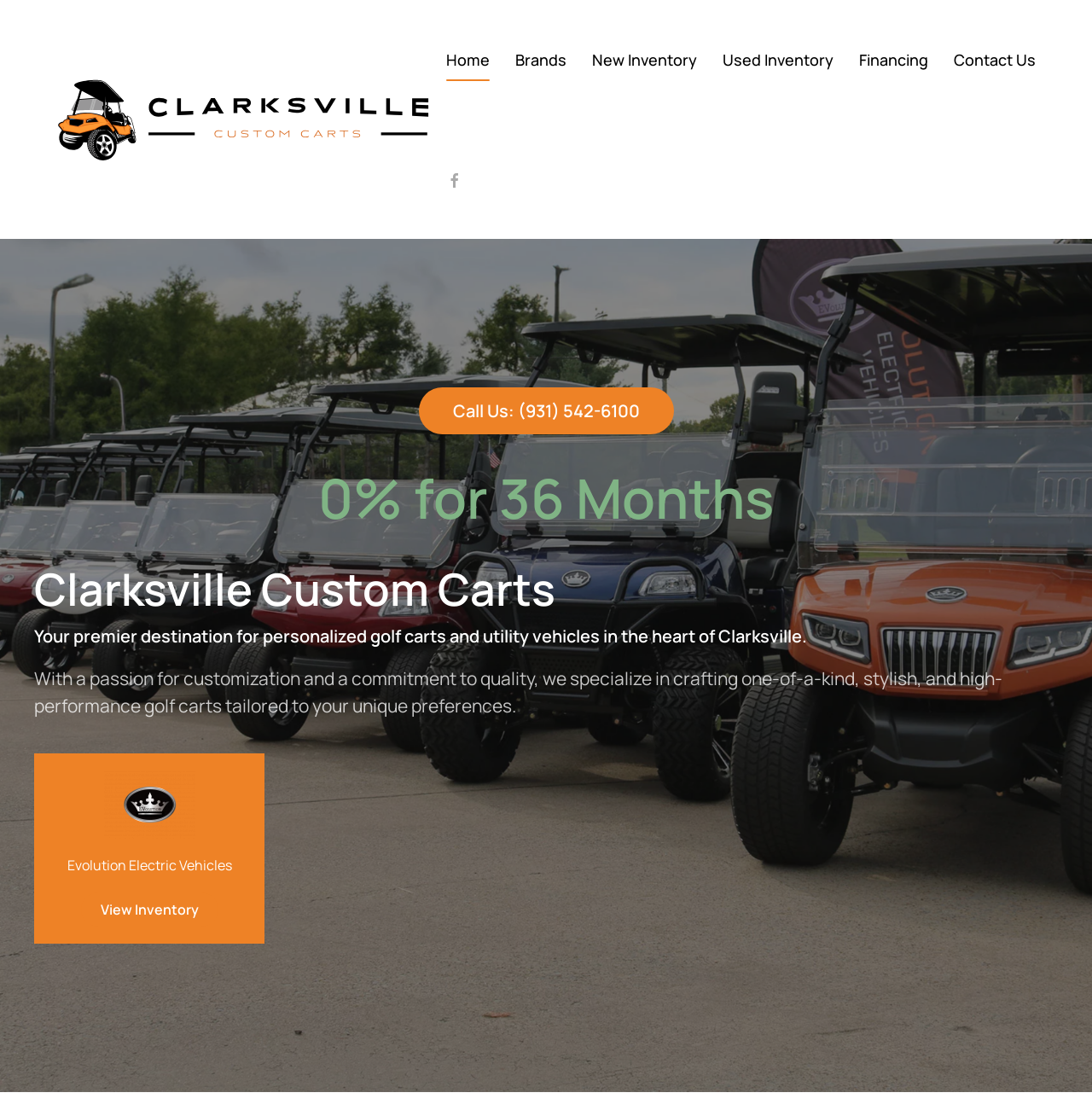Analyze the image and answer the question with as much detail as possible: 
What is the purpose of the 'View Inventory' button?

The 'View Inventory' button is likely used to view the available golf carts or vehicles that Clarksville Custom Carts has in stock, based on its location near the 'Evolution Electric Vehicles' brand mention and the overall context of the webpage.